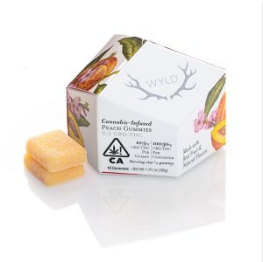Reply to the question with a single word or phrase:
What is the purpose of the dietary regulations marked on the box?

Compliance in cannabis markets